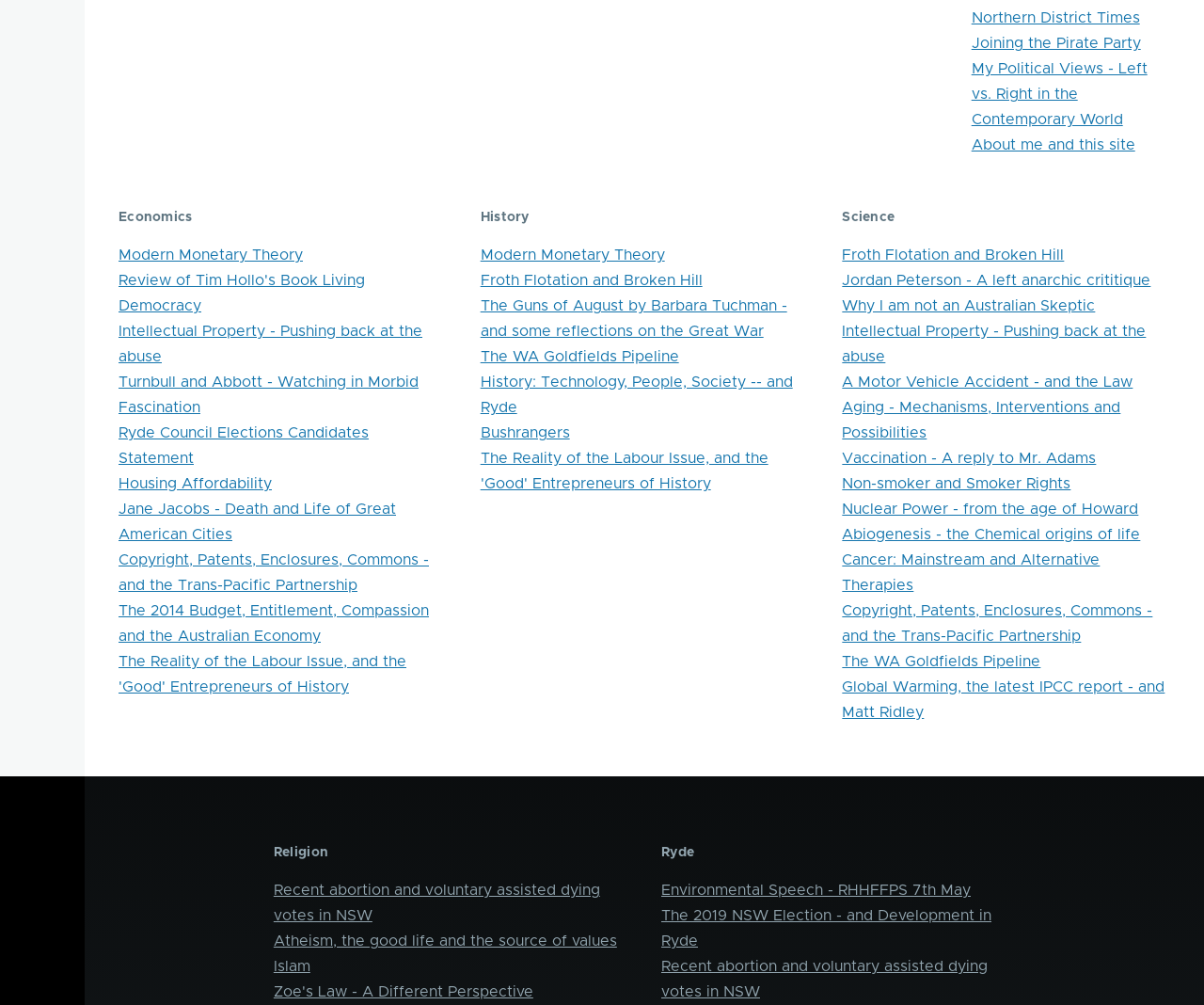What is the topic of the link 'Recent abortion and voluntary assisted dying votes in NSW'?
Look at the image and respond with a one-word or short phrase answer.

Religion and Ryde